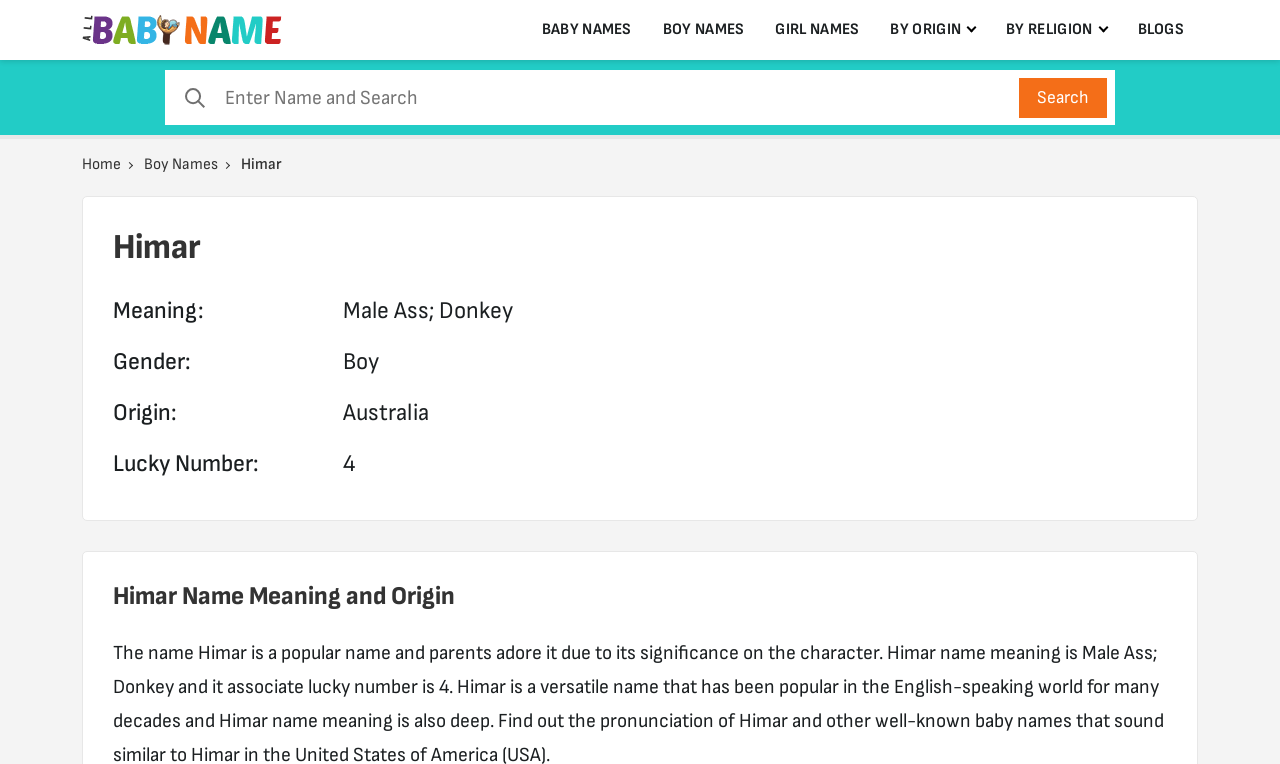Consider the image and give a detailed and elaborate answer to the question: 
What can you do with the textbox at the top of the page?

I found the answer by looking at the textbox at the top of the page, which has a placeholder text that says 'Enter Name and Search', indicating that you can enter a name and search for its meaning and origin.